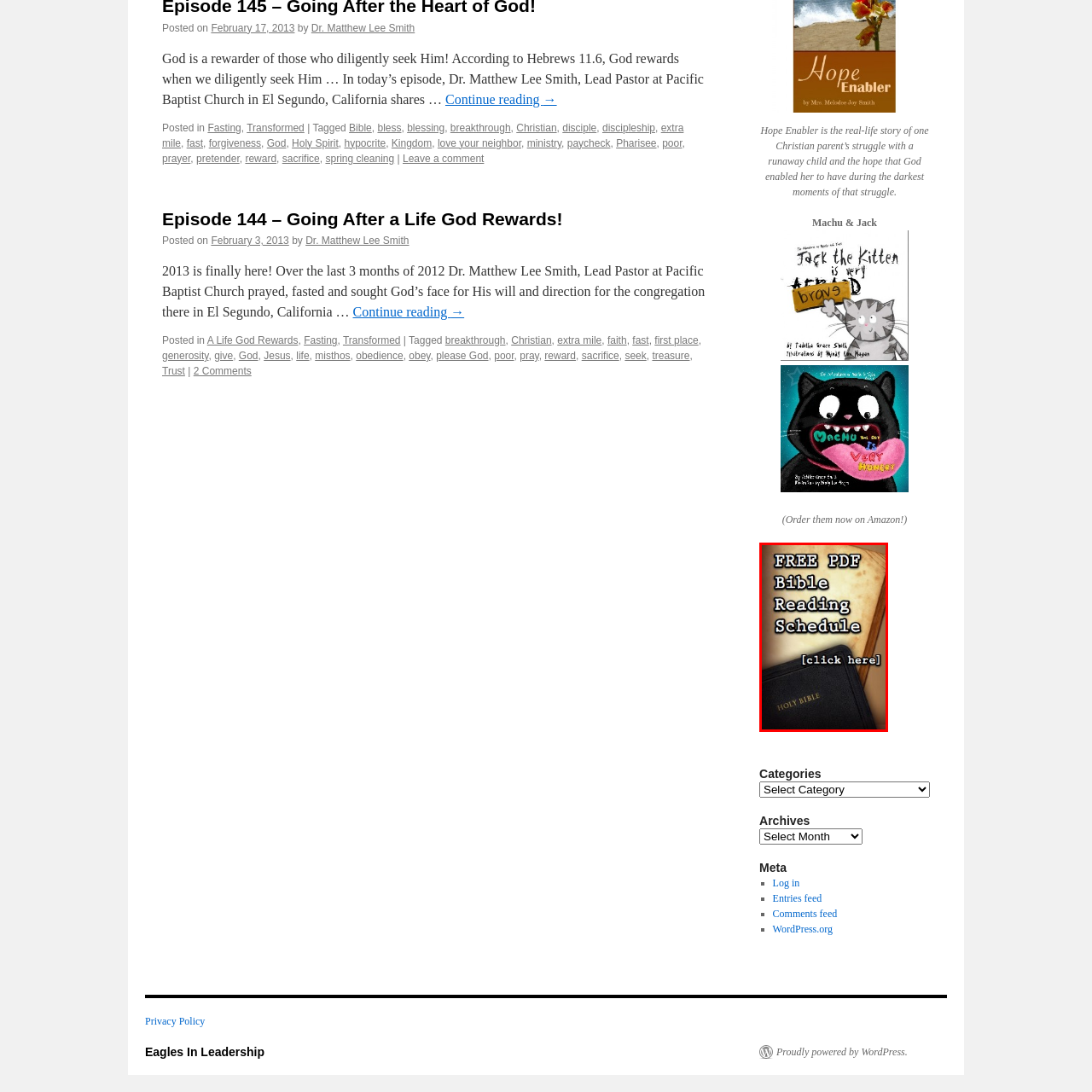What is the function of the clickable prompt?
Examine the area marked by the red bounding box and respond with a one-word or short phrase answer.

To access the schedule